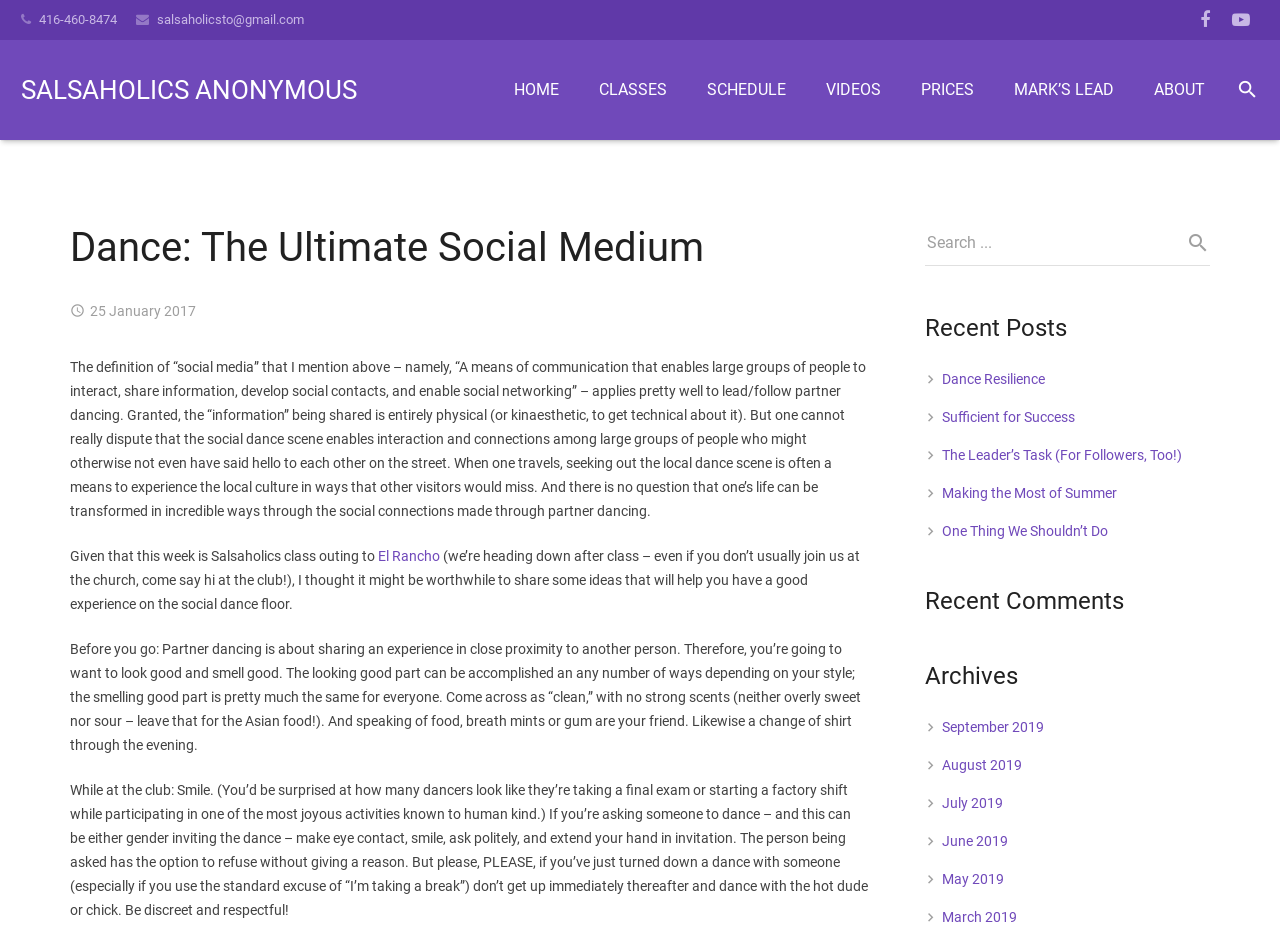Based on the element description Sufficient for Success, identify the bounding box coordinates for the UI element. The coordinates should be in the format (top-left x, top-left y, bottom-right x, bottom-right y) and within the 0 to 1 range.

[0.736, 0.436, 0.84, 0.453]